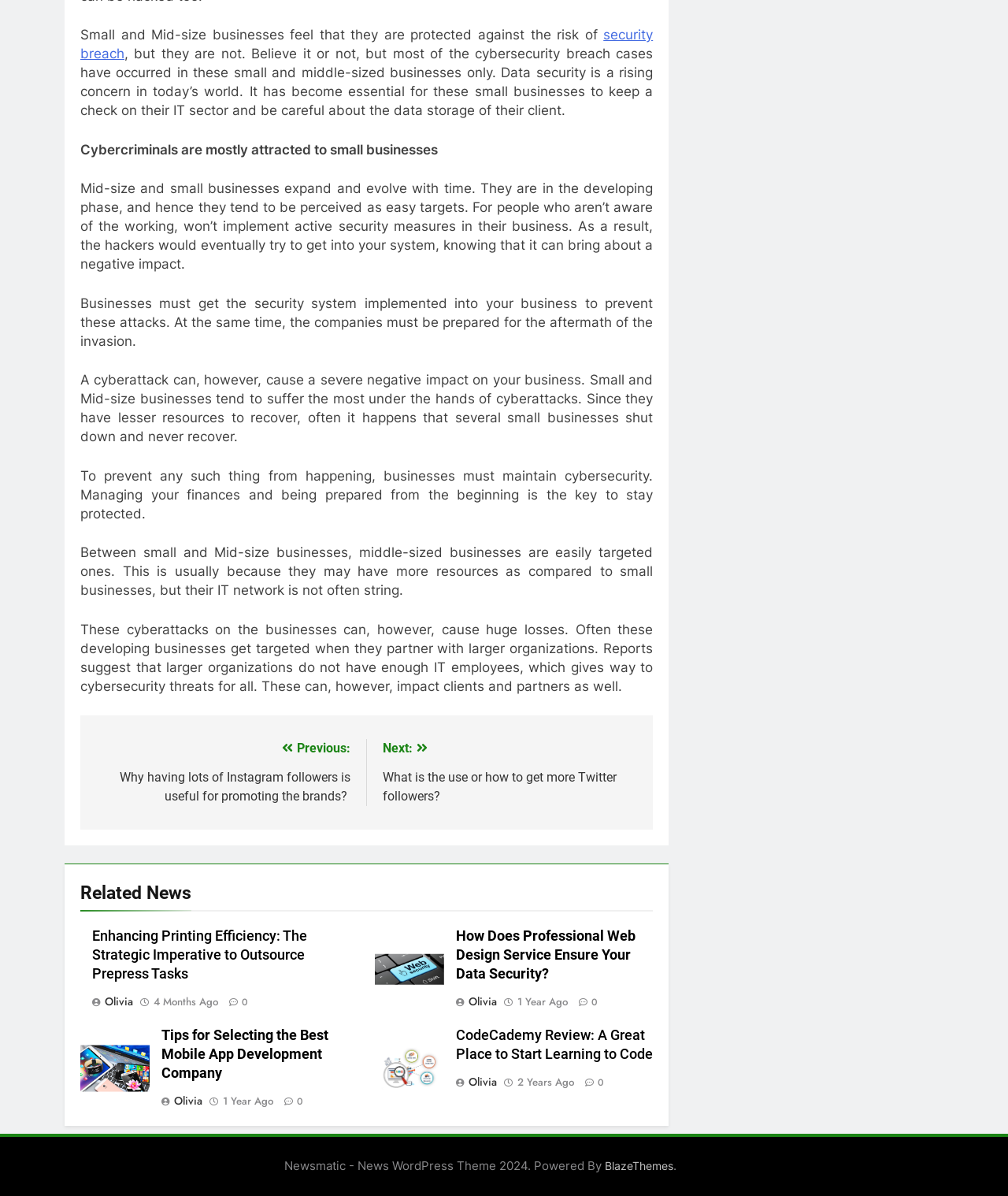Please indicate the bounding box coordinates of the element's region to be clicked to achieve the instruction: "Click on 'Posts'". Provide the coordinates as four float numbers between 0 and 1, i.e., [left, top, right, bottom].

[0.08, 0.598, 0.648, 0.694]